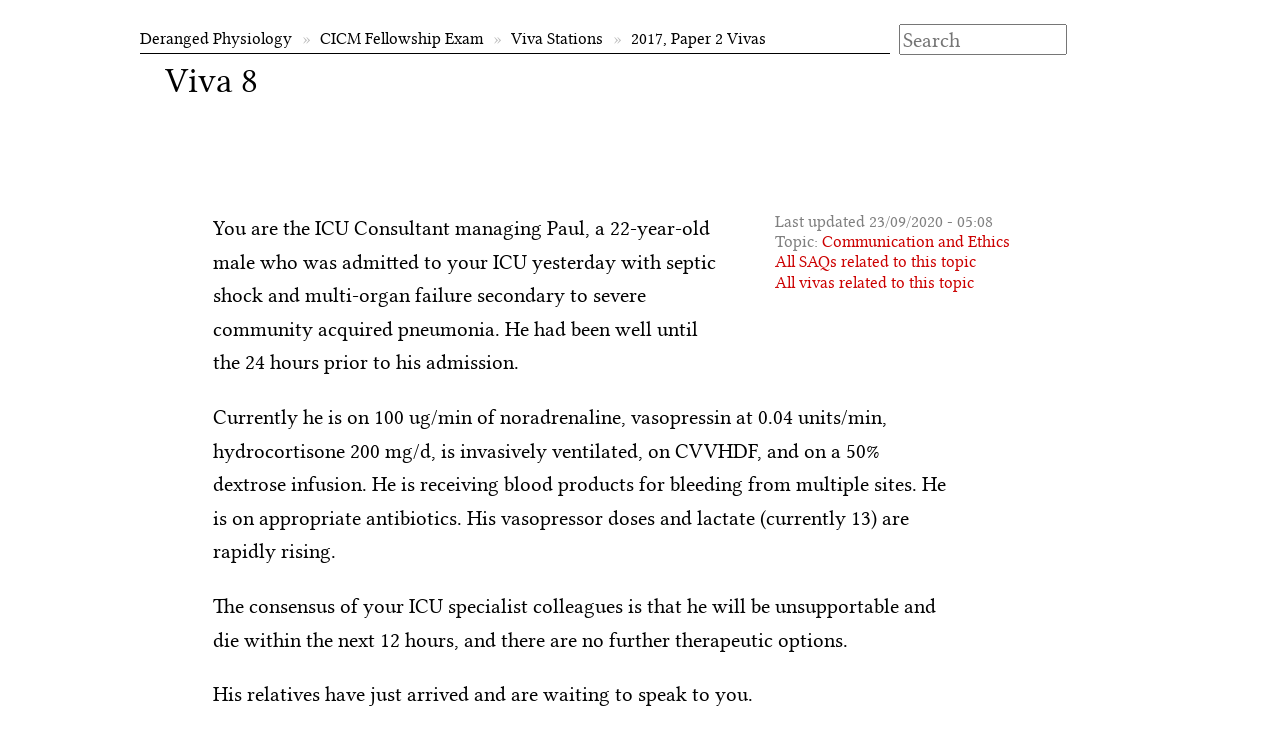Please locate the clickable area by providing the bounding box coordinates to follow this instruction: "read about 2017, Paper 2 Vivas".

[0.493, 0.039, 0.598, 0.065]